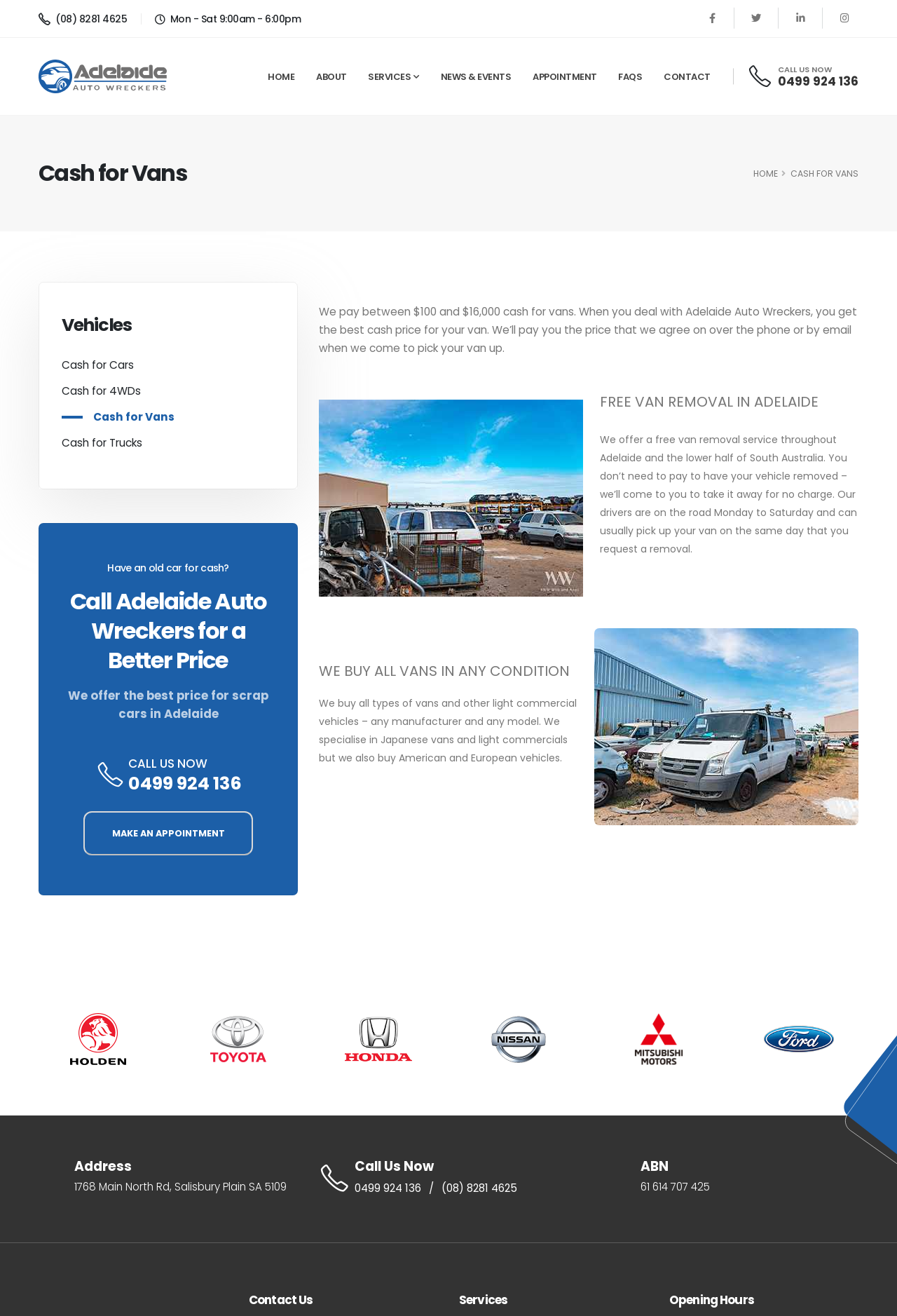Identify the bounding box coordinates necessary to click and complete the given instruction: "View the contact information".

[0.083, 0.896, 0.32, 0.907]